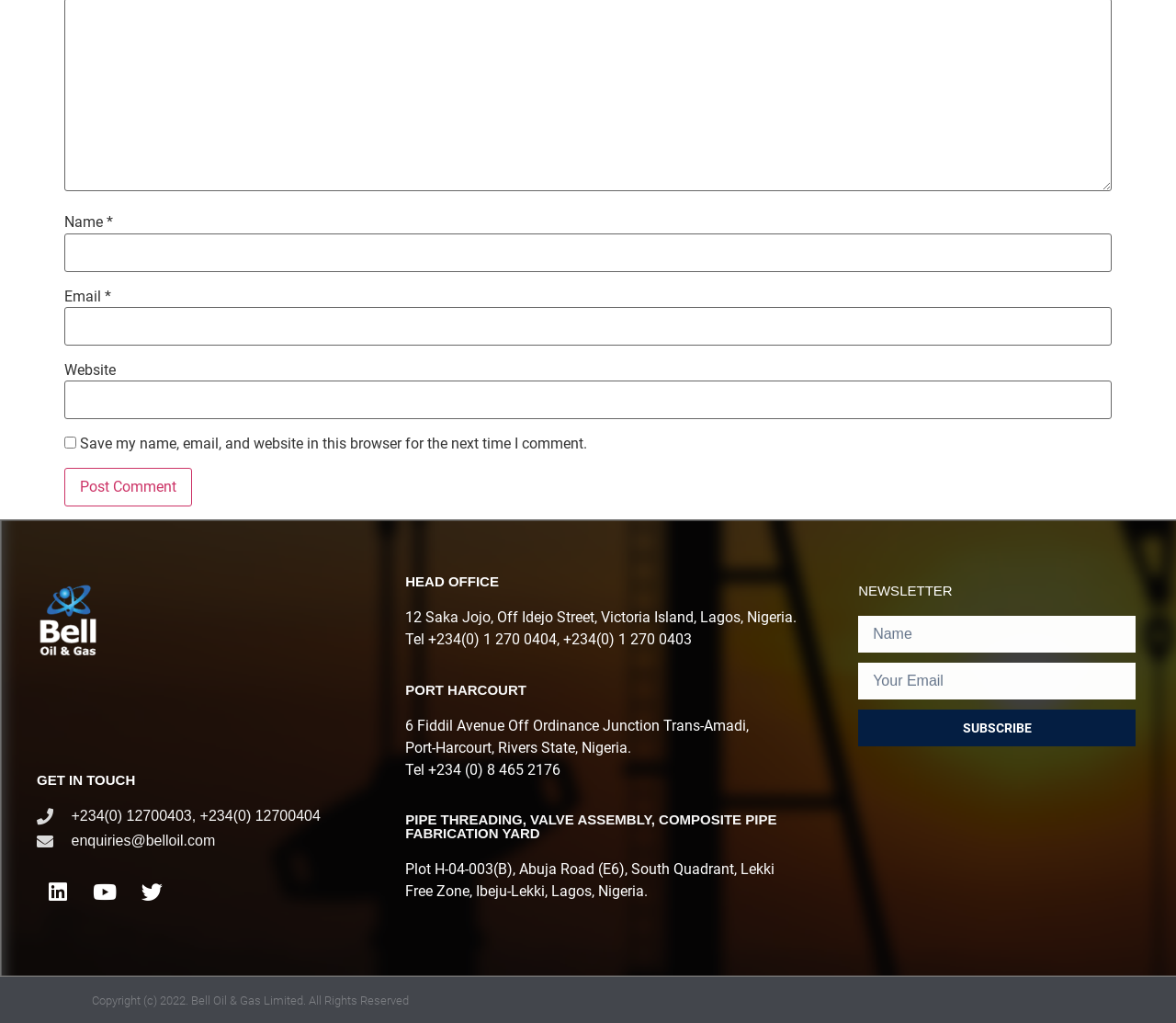Using the provided description: "parent_node: Name name="form_fields[field_1]" placeholder="Name"", find the bounding box coordinates of the corresponding UI element. The output should be four float numbers between 0 and 1, in the format [left, top, right, bottom].

[0.73, 0.602, 0.966, 0.638]